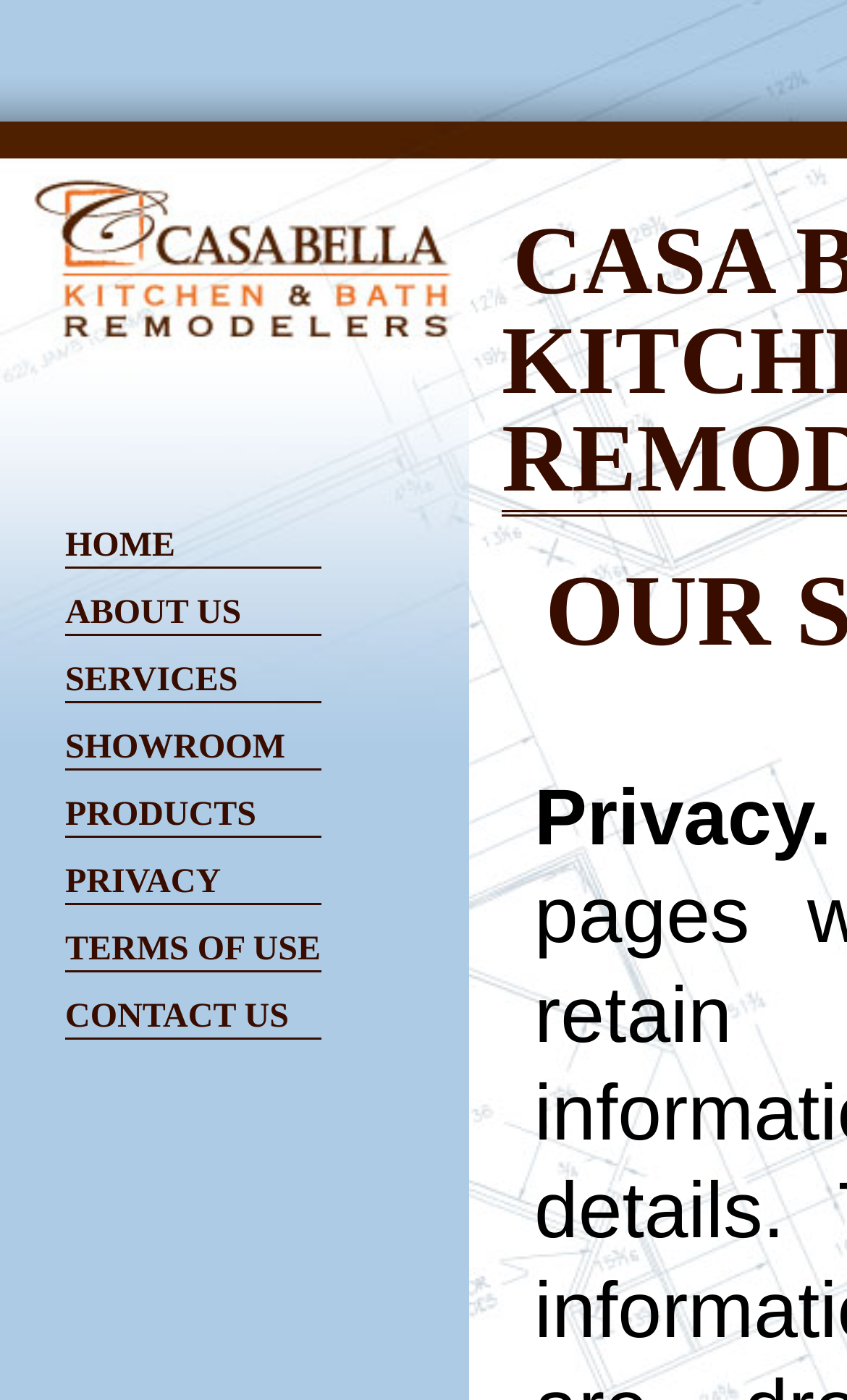Determine the bounding box coordinates of the clickable region to carry out the instruction: "Go to ABOUT US".

[0.077, 0.425, 0.379, 0.454]